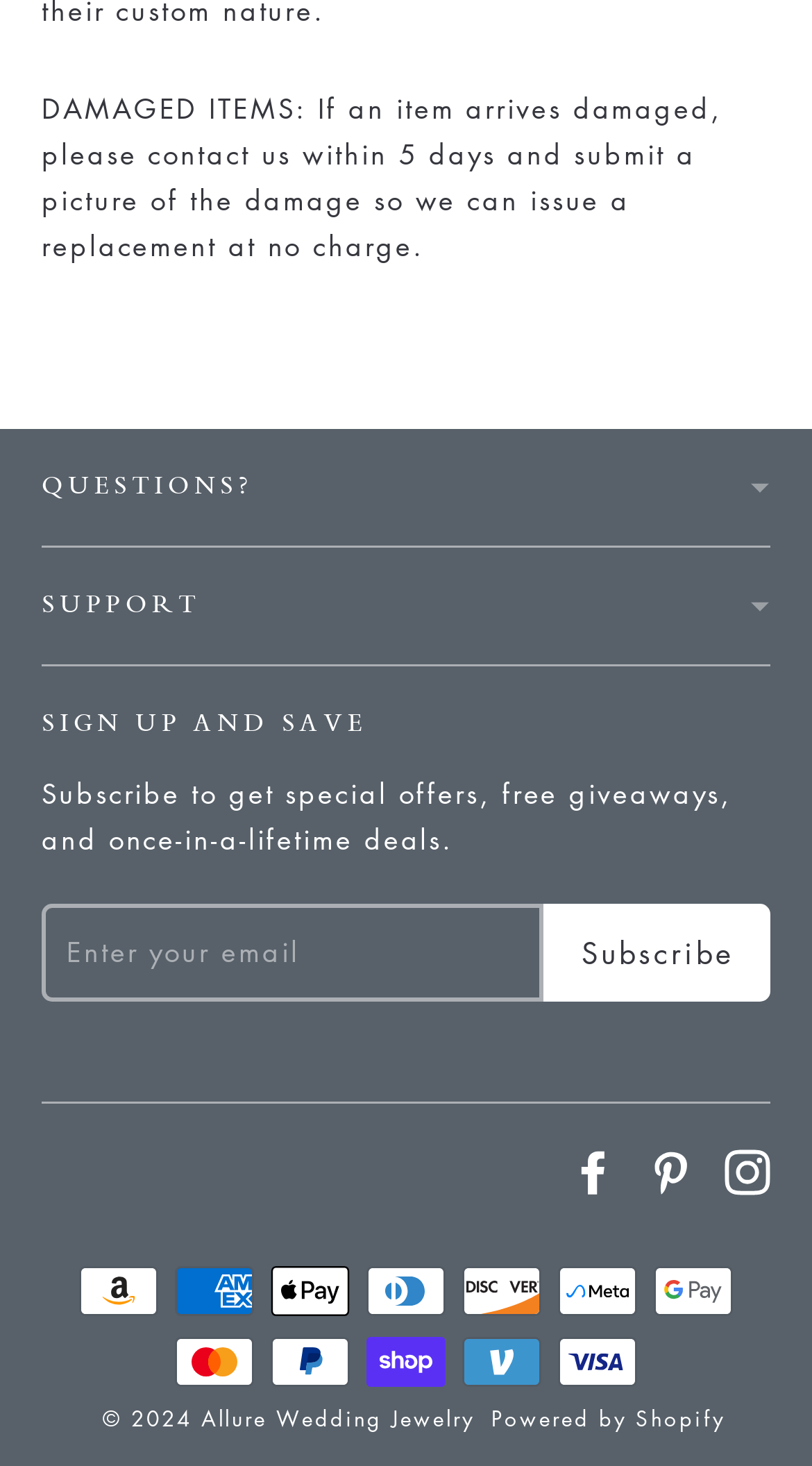Locate the UI element described as follows: "Subscribe Subscribe". Return the bounding box coordinates as four float numbers between 0 and 1 in the order [left, top, right, bottom].

[0.67, 0.617, 0.949, 0.683]